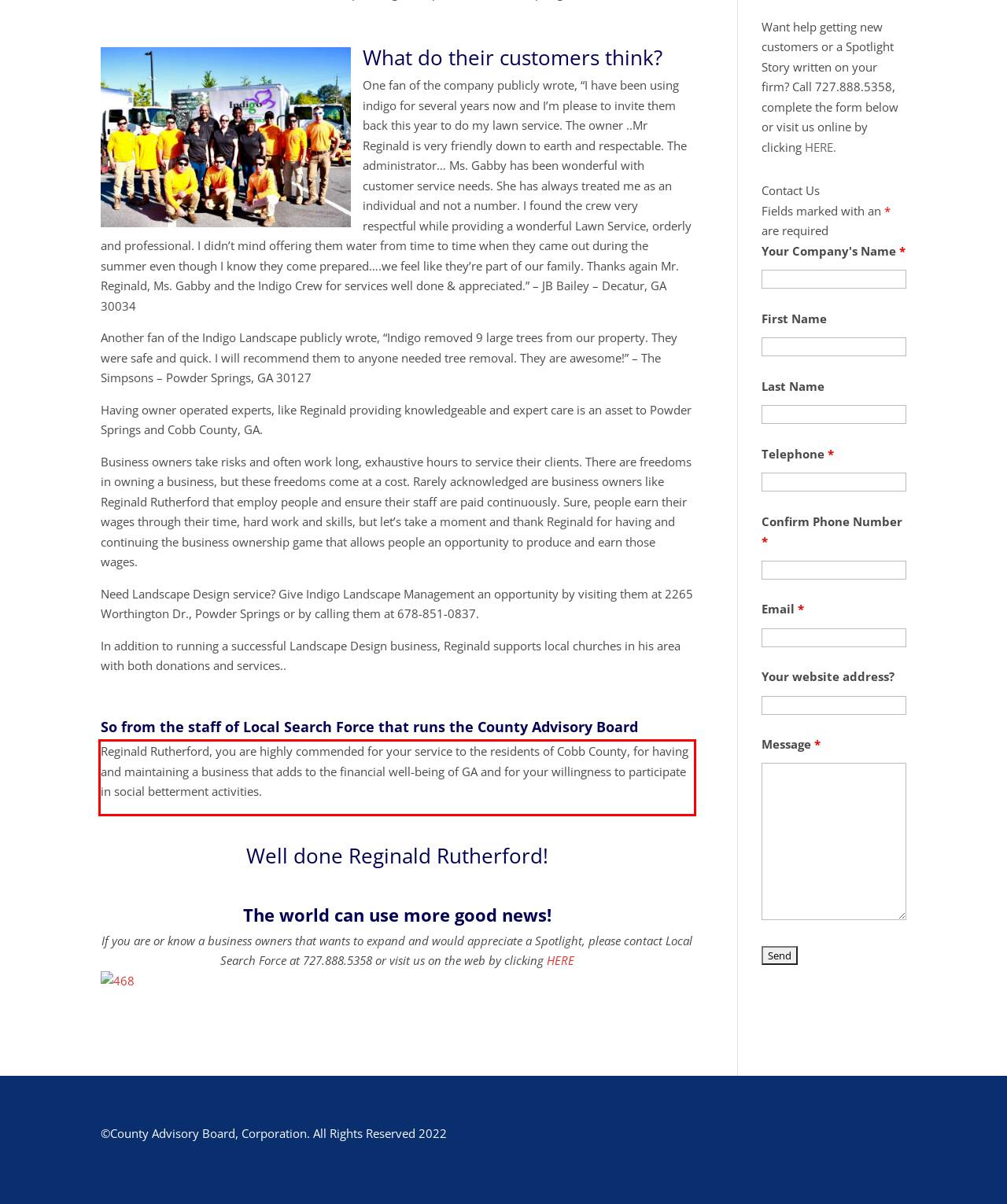Please examine the webpage screenshot containing a red bounding box and use OCR to recognize and output the text inside the red bounding box.

Reginald Rutherford, you are highly commended for your service to the residents of Cobb County, for having and maintaining a business that adds to the financial well-being of GA and for your willingness to participate in social betterment activities.